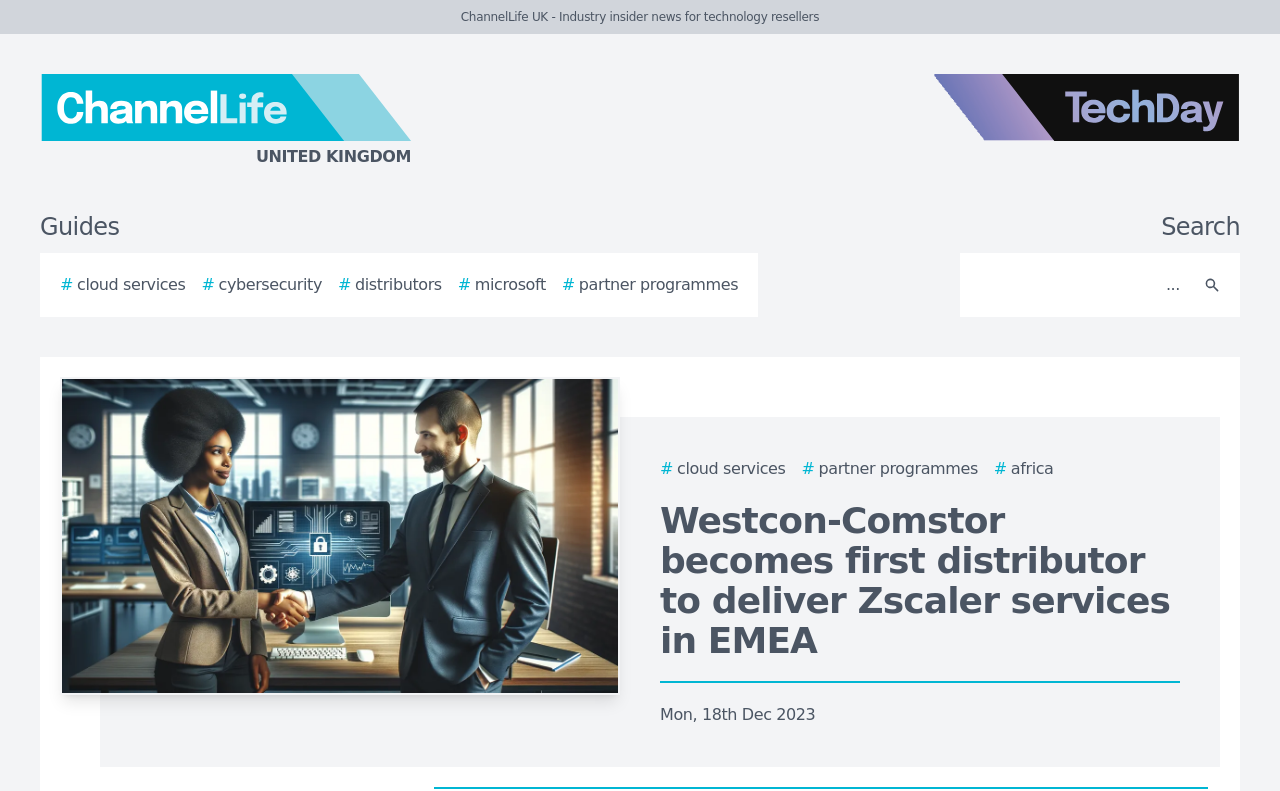Based on the element description "aria-label="Search"", predict the bounding box coordinates of the UI element.

[0.931, 0.33, 0.962, 0.391]